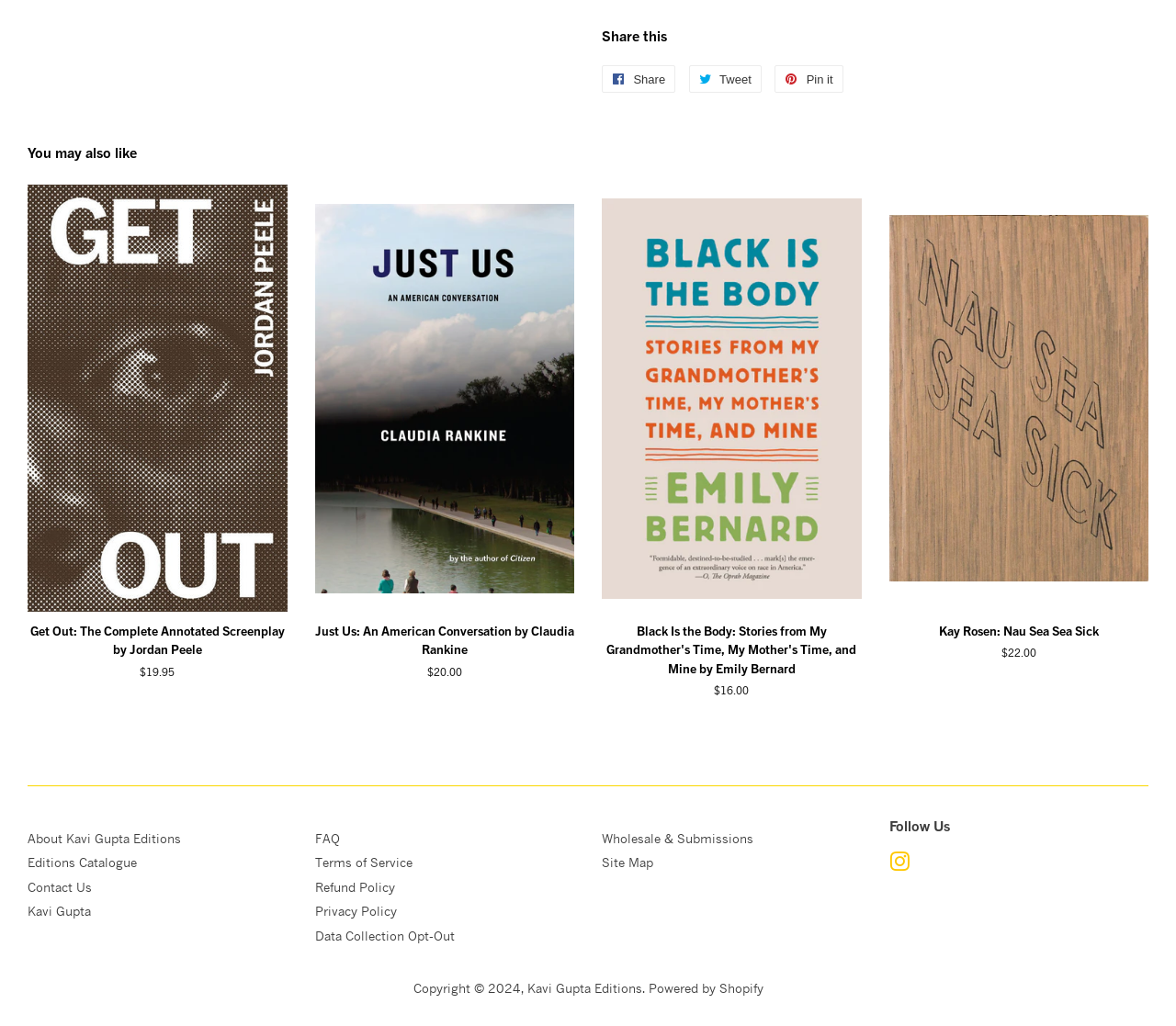Reply to the question below using a single word or brief phrase:
How many social media links are under the 'Follow Us' heading?

1